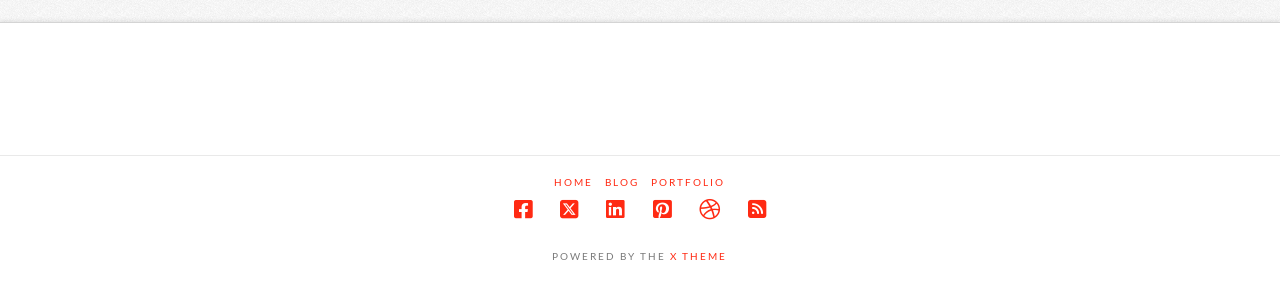Locate the bounding box coordinates of the region to be clicked to comply with the following instruction: "check X THEME". The coordinates must be four float numbers between 0 and 1, in the form [left, top, right, bottom].

[0.524, 0.872, 0.568, 0.914]